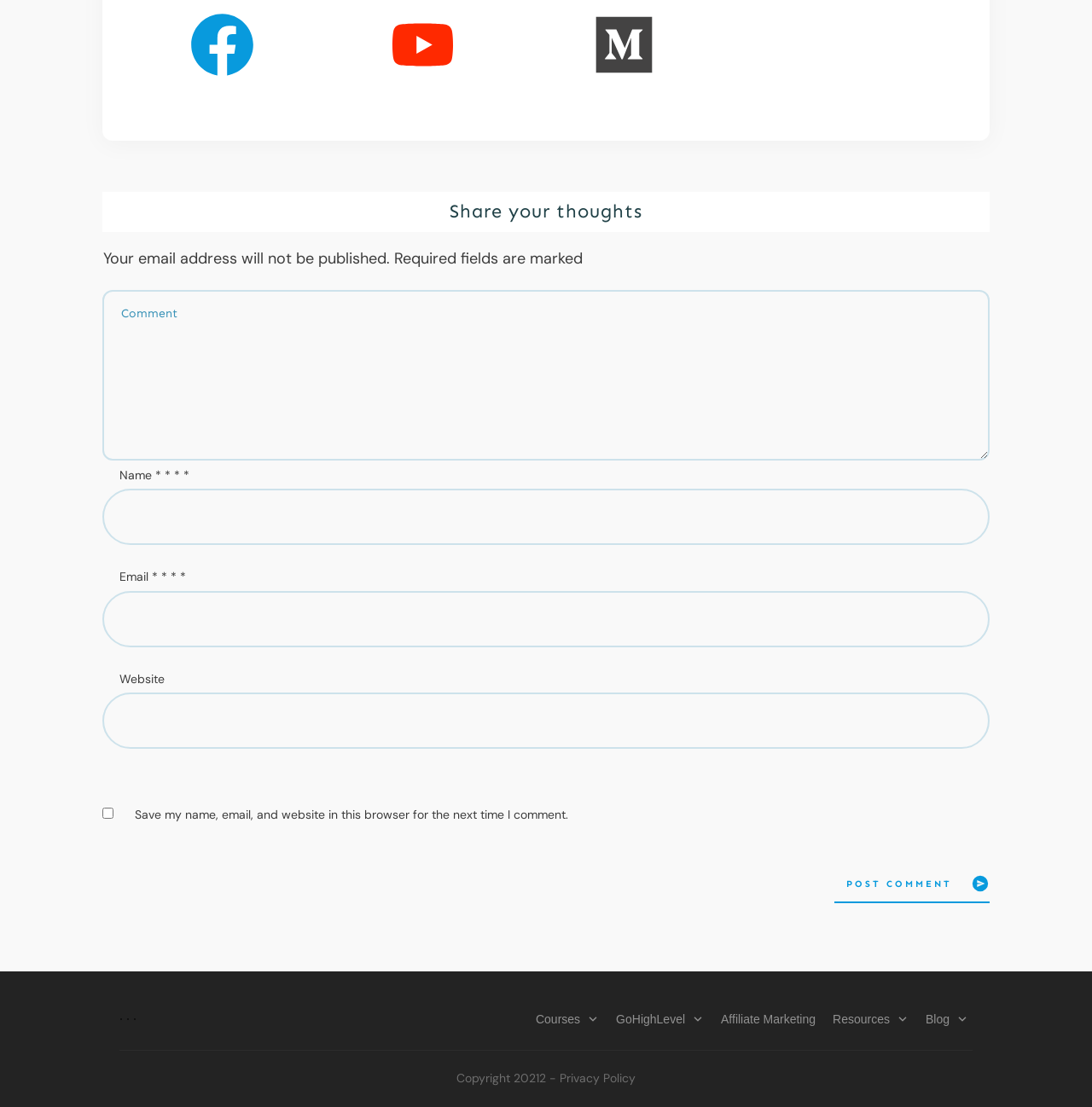Highlight the bounding box coordinates of the element that should be clicked to carry out the following instruction: "Input your email address". The coordinates must be given as four float numbers ranging from 0 to 1, i.e., [left, top, right, bottom].

[0.094, 0.534, 0.906, 0.585]